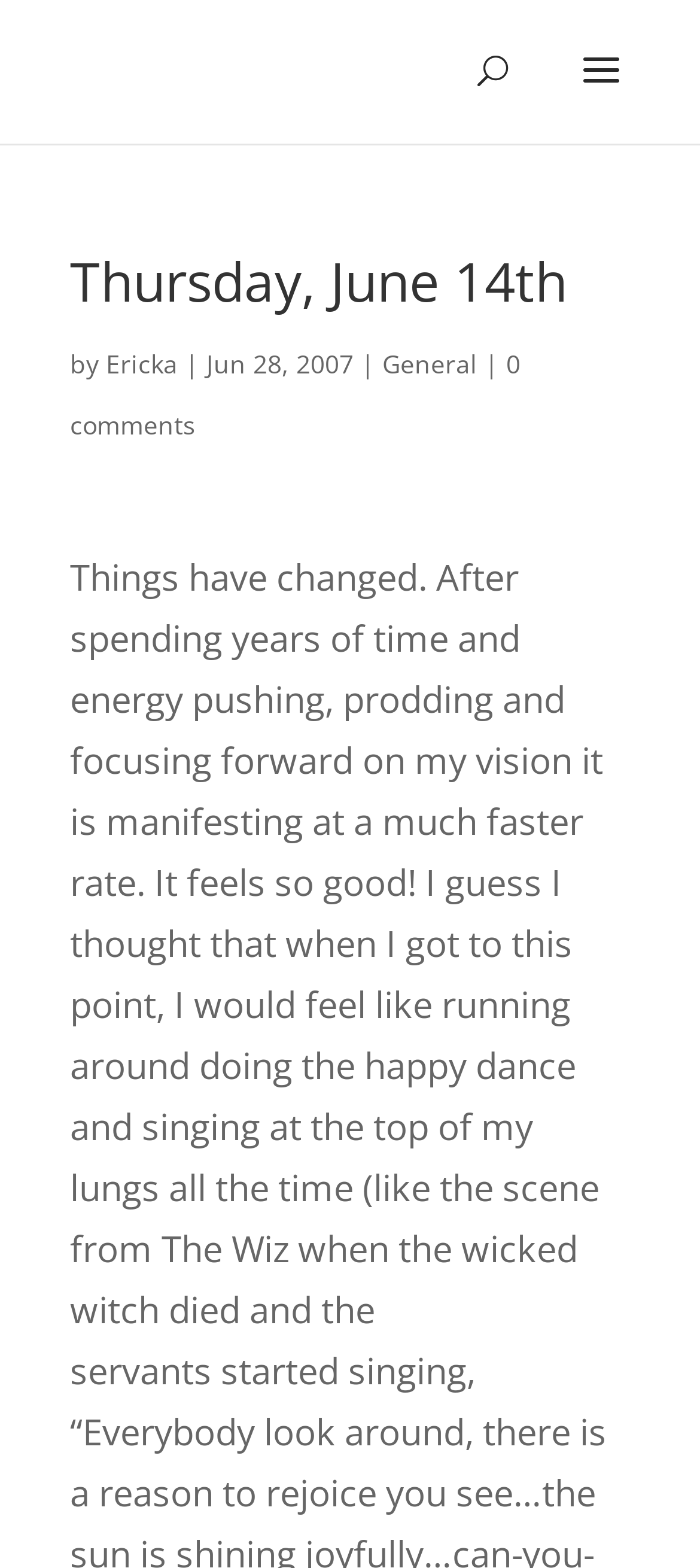How many comments does the post have?
Using the information from the image, give a concise answer in one word or a short phrase.

0